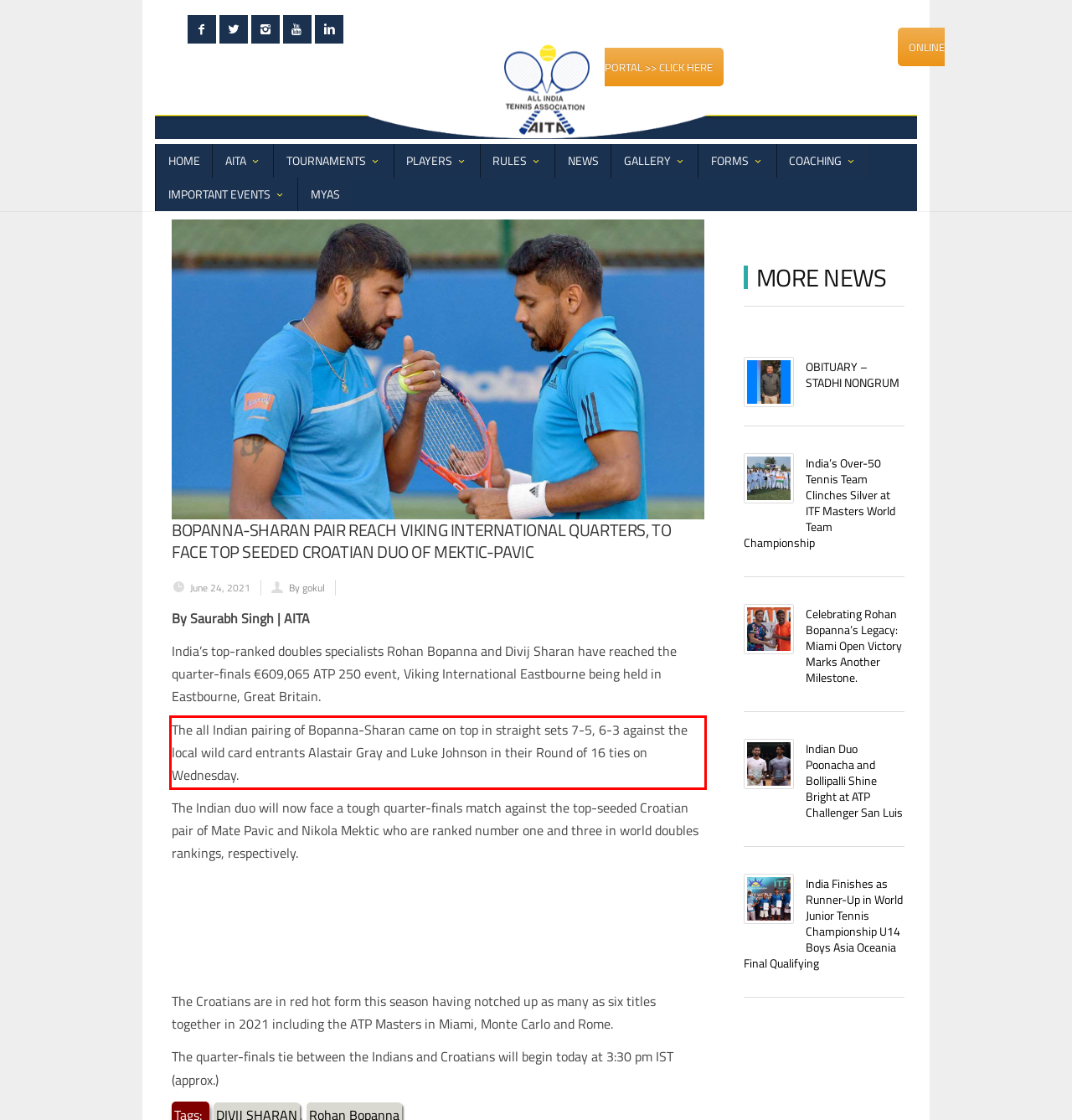There is a UI element on the webpage screenshot marked by a red bounding box. Extract and generate the text content from within this red box.

The all Indian pairing of Bopanna-Sharan came on top in straight sets 7-5, 6-3 against the local wild card entrants Alastair Gray and Luke Johnson in their Round of 16 ties on Wednesday.